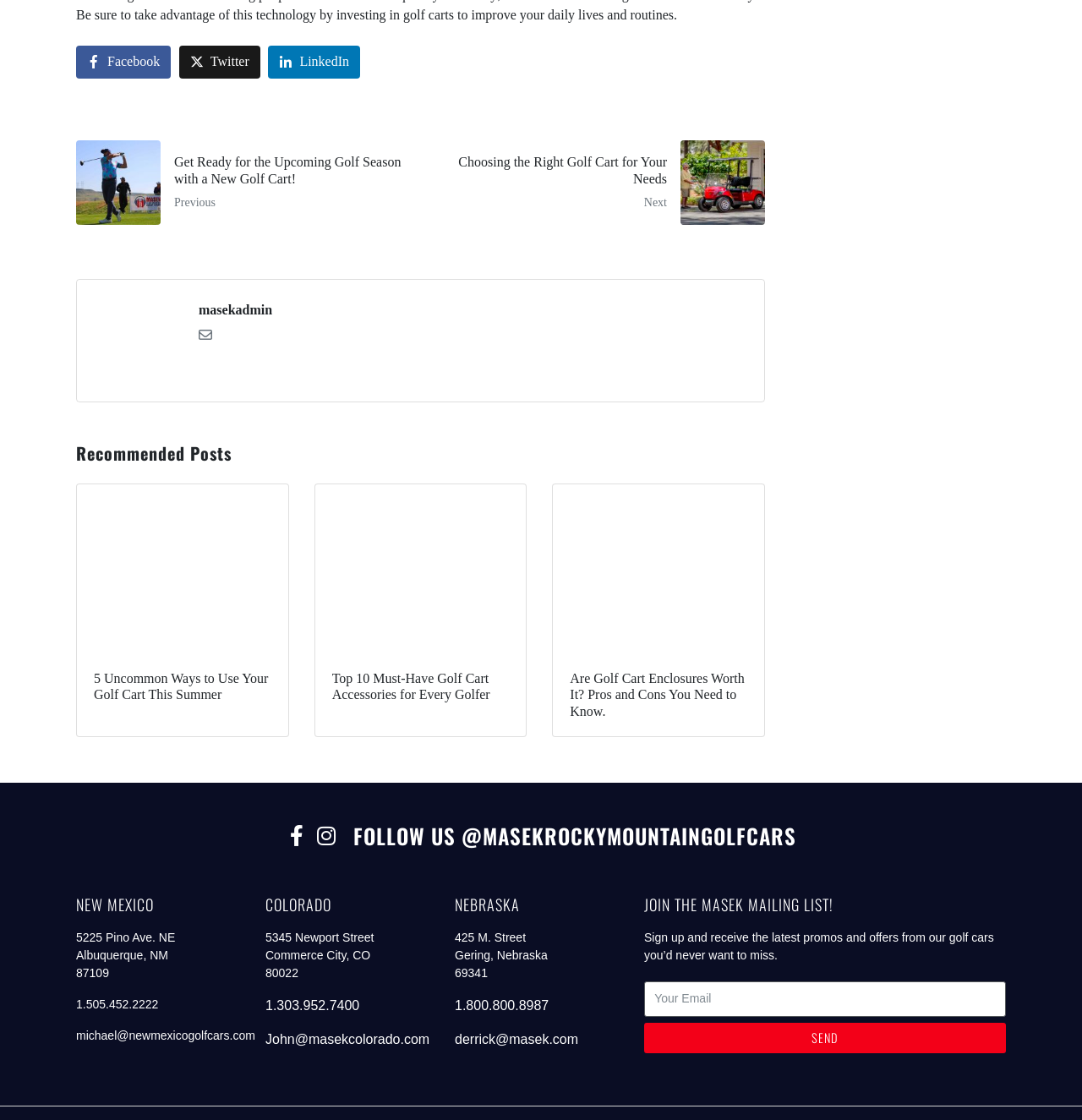Identify the bounding box coordinates for the element that needs to be clicked to fulfill this instruction: "Get Ready for the Upcoming Golf Season with a New Golf Cart!". Provide the coordinates in the format of four float numbers between 0 and 1: [left, top, right, bottom].

[0.161, 0.138, 0.377, 0.167]